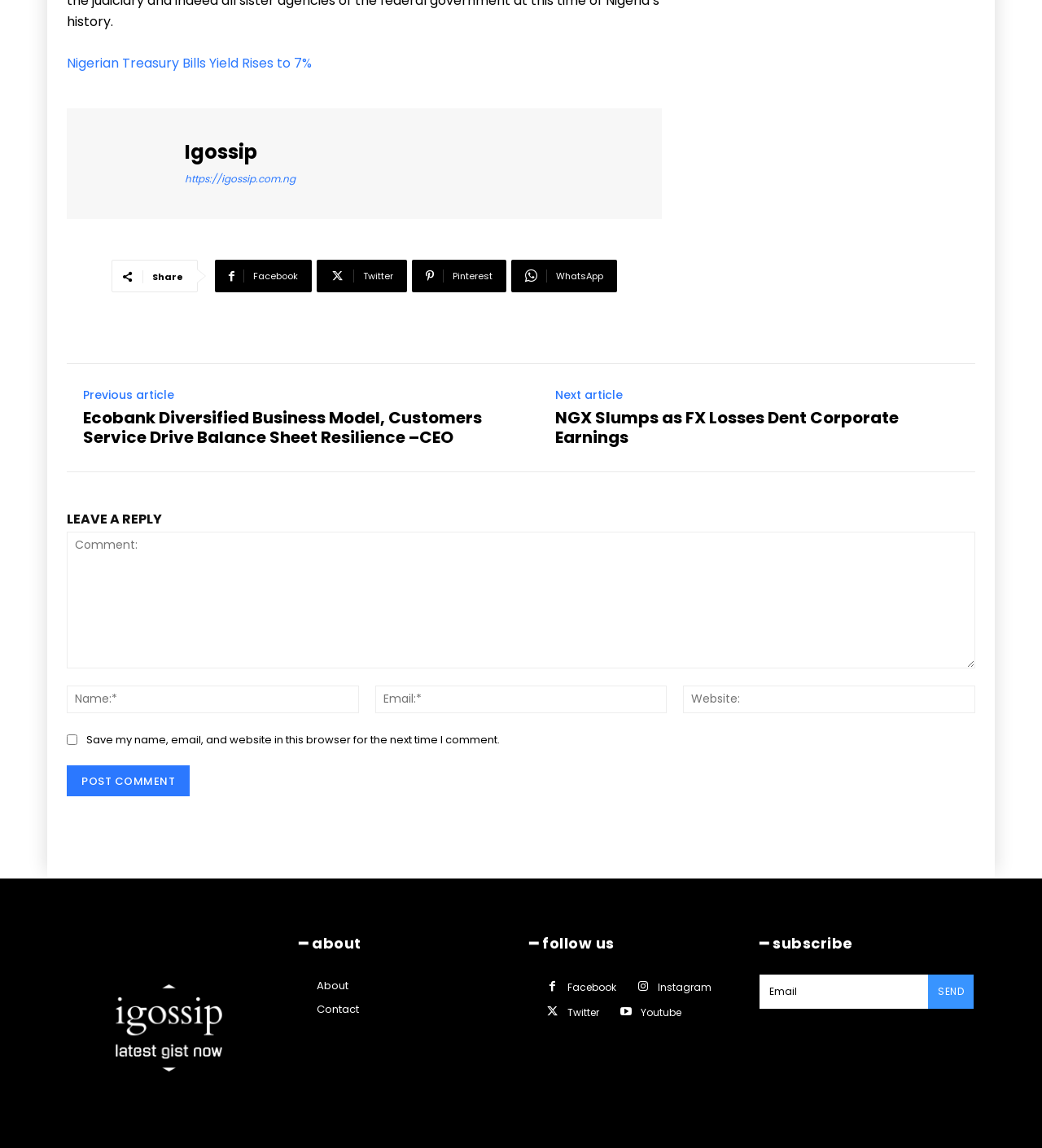Find and specify the bounding box coordinates that correspond to the clickable region for the instruction: "Subscribe with email".

[0.891, 0.849, 0.934, 0.879]